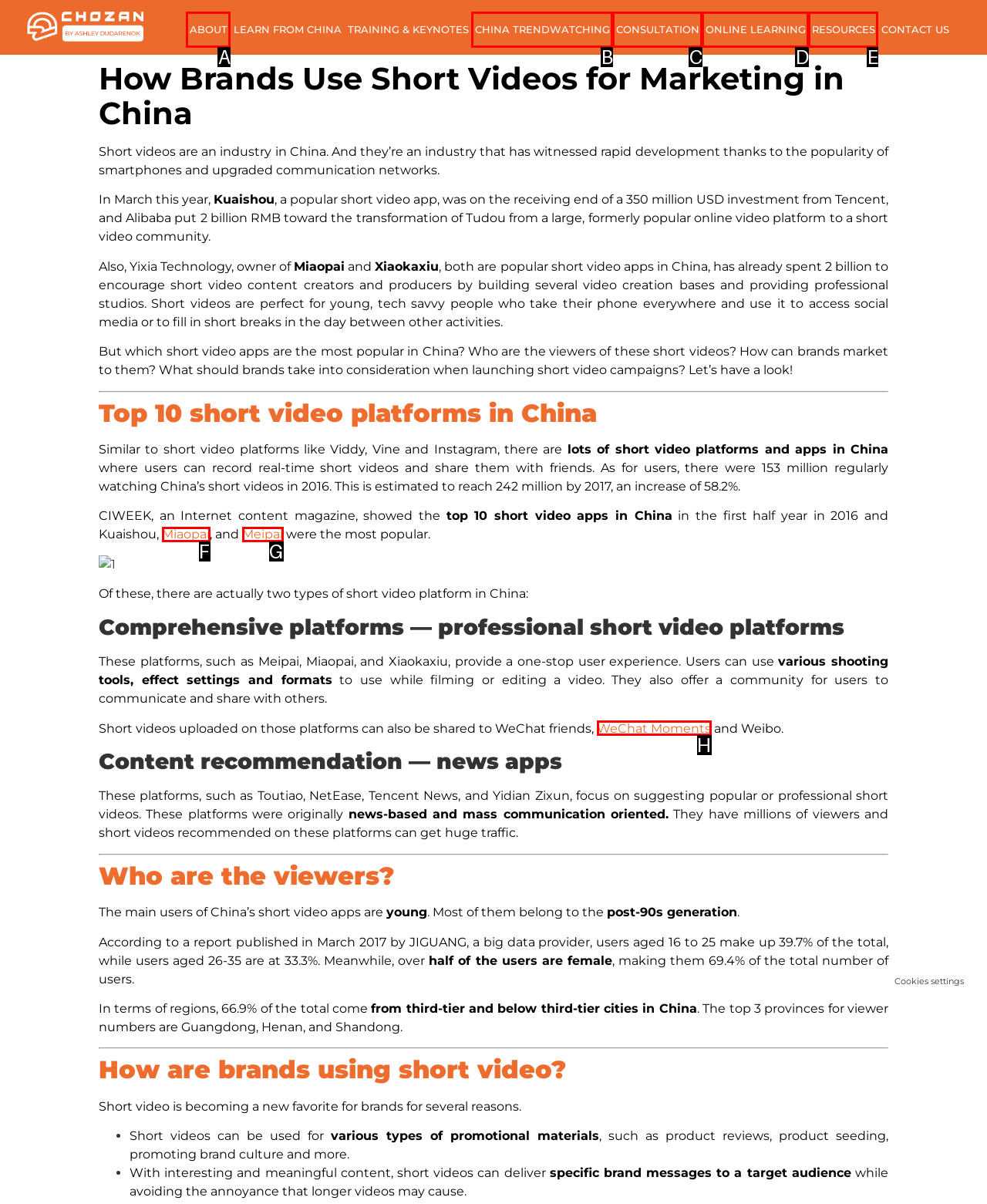Using the provided description: Meipai, select the HTML element that corresponds to it. Indicate your choice with the option's letter.

G